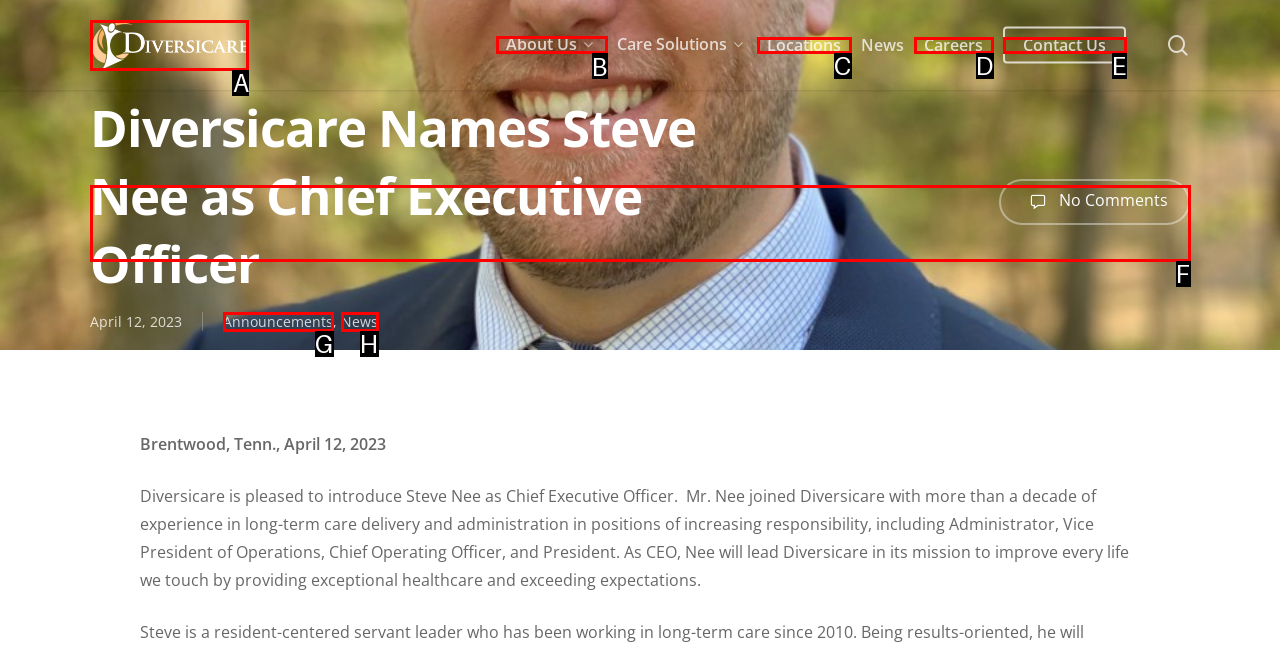Determine which option fits the following description: Contact Us
Answer with the corresponding option's letter directly.

E